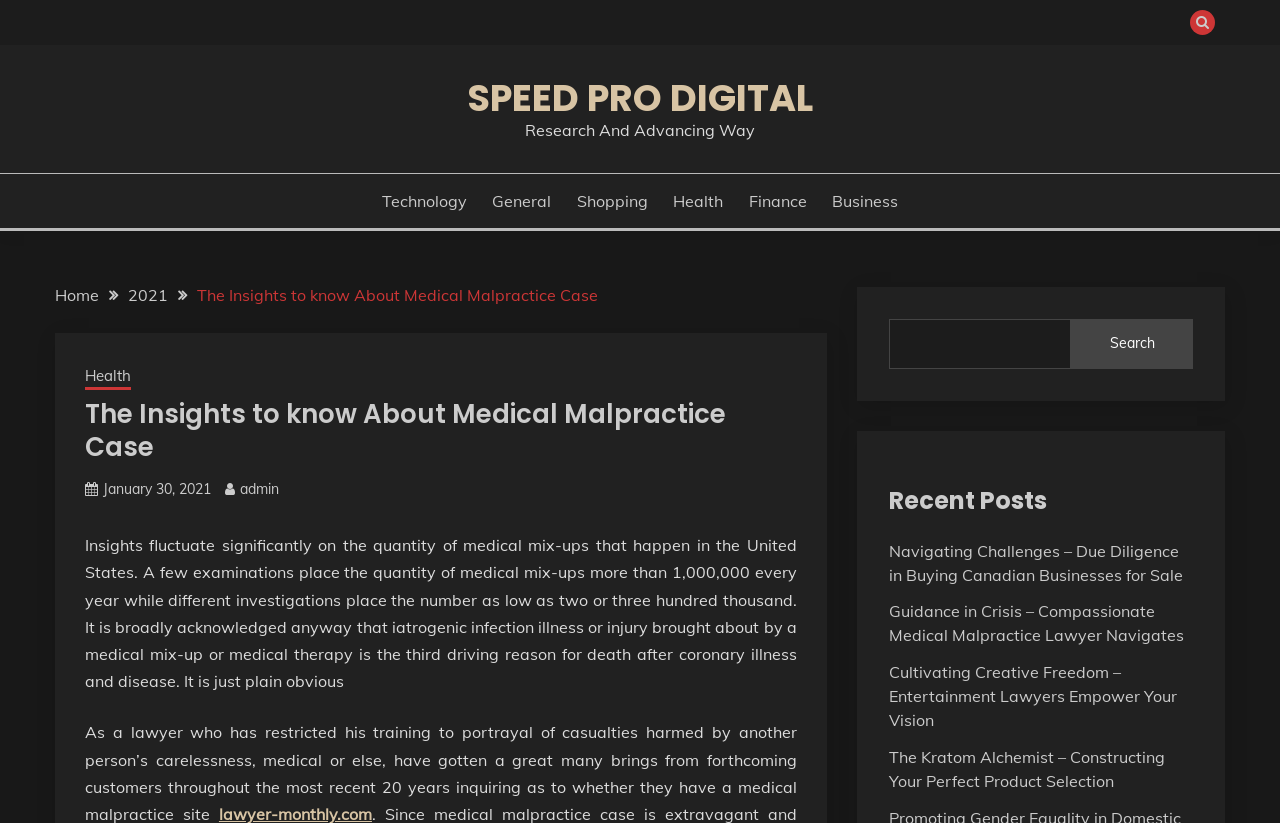Summarize the contents and layout of the webpage in detail.

The webpage is about medical malpractice cases, specifically providing insights into the topic. At the top right corner, there is a button with a search icon. Below it, there is a horizontal navigation menu with links to different categories, including Technology, General, Shopping, Health, Finance, and Business.

On the left side, there is a navigation section with breadcrumbs, showing the path from the home page to the current article. The article title, "The Insights to know About Medical Malpractice Case", is displayed prominently in the middle of the page.

Below the article title, there is a section with the publication date, January 30, 2021, and the author, admin. The main content of the article is a long paragraph discussing the frequency of medical malpractice cases in the United States, citing different studies and statistics.

On the right side, there is a search bar with a search button. Below it, there is a section titled "Recent Posts" with links to four other articles, including "Navigating Challenges – Due Diligence in Buying Canadian Businesses for Sale", "Guidance in Crisis – Compassionate Medical Malpractice Lawyer Navigates", "Cultivating Creative Freedom – Entertainment Lawyers Empower Your Vision", and "The Kratom Alchemist – Constructing Your Perfect Product Selection".